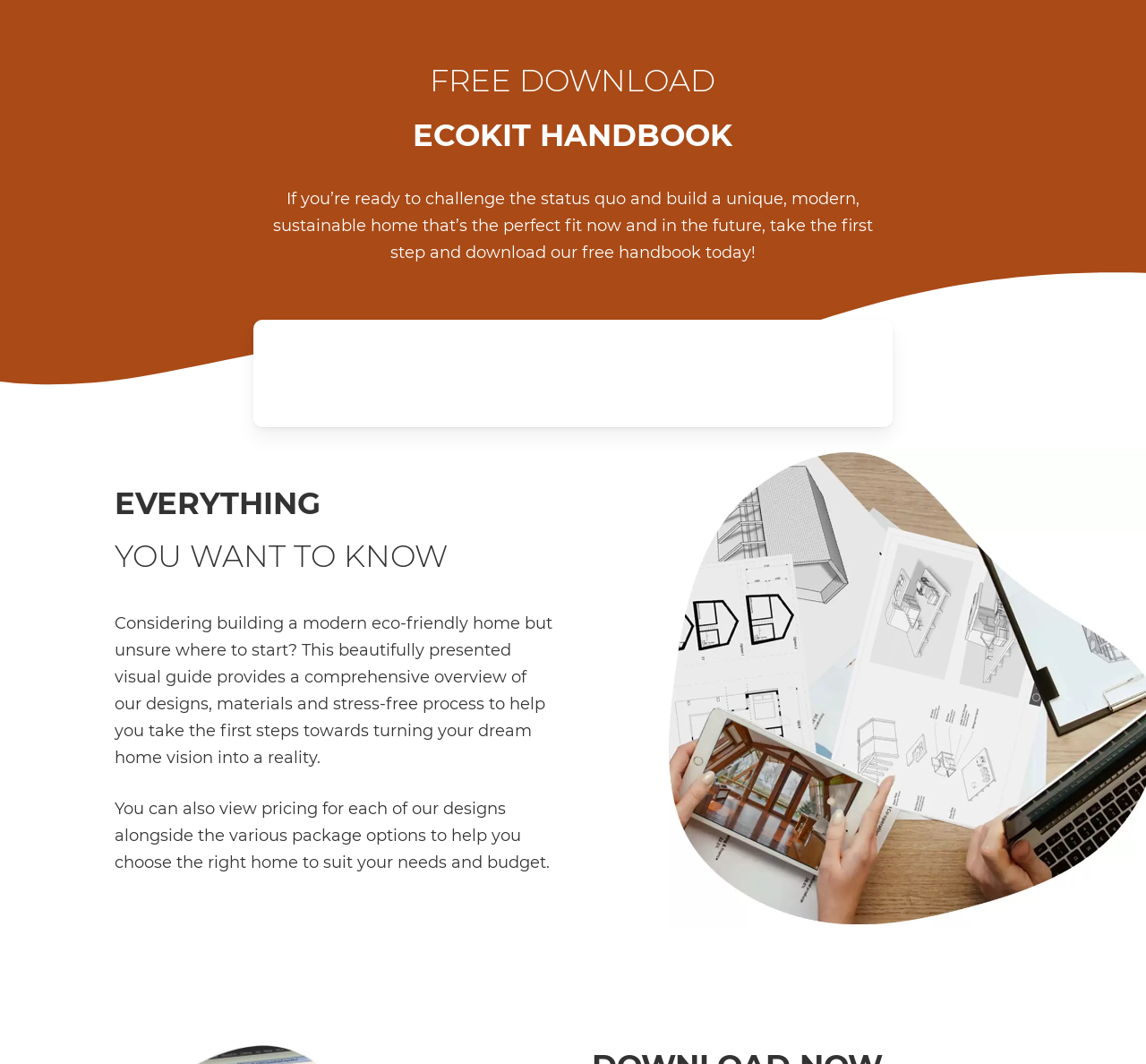What can be viewed alongside the designs?
Can you provide a detailed and comprehensive answer to the question?

The static text 'You can also view pricing for each of our designs alongside the various package options to help you choose the right home to suit your needs and budget.' implies that pricing for each design can be viewed alongside the designs.